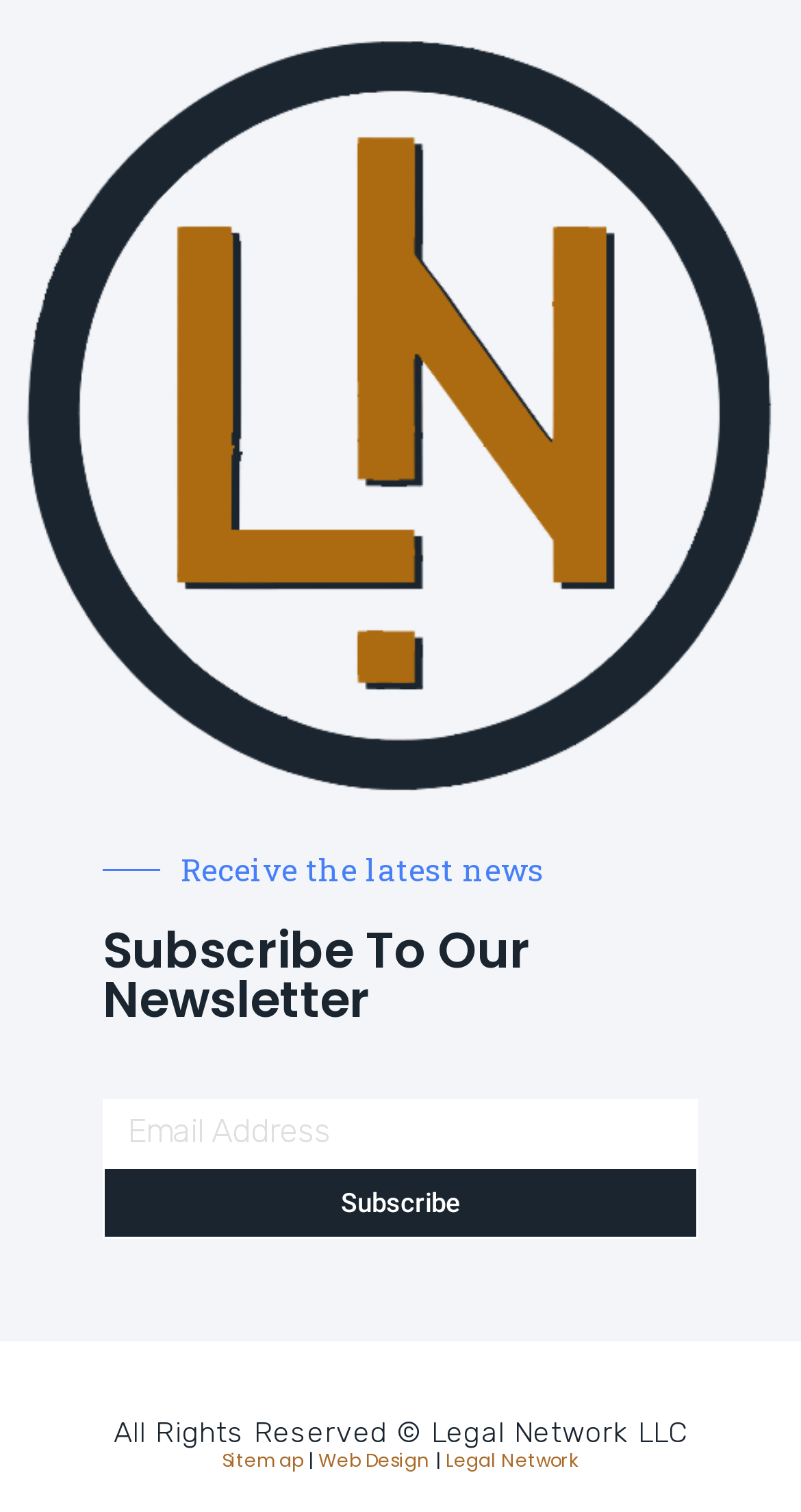Respond to the question below with a single word or phrase:
What is the purpose of the links at the bottom?

Navigate to related pages